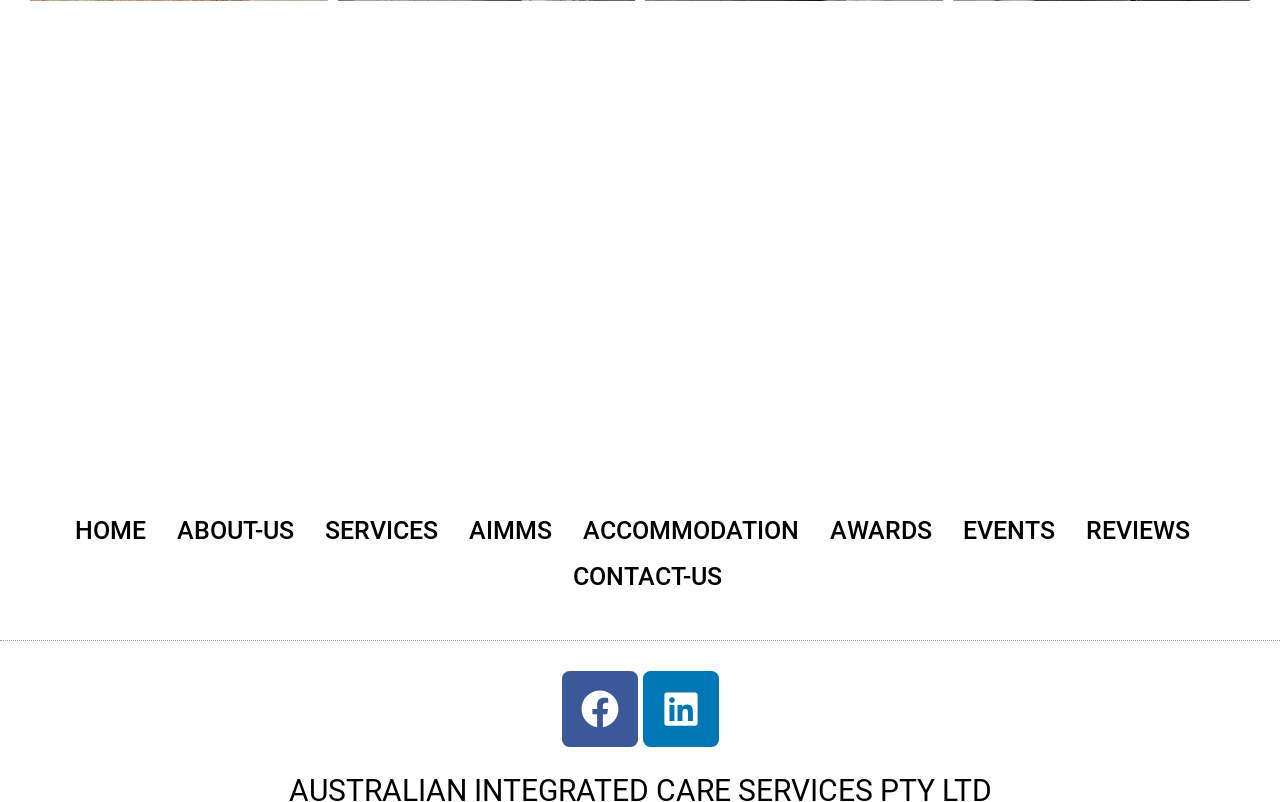How many links are in the top section?
Using the information from the image, give a concise answer in one word or a short phrase.

8